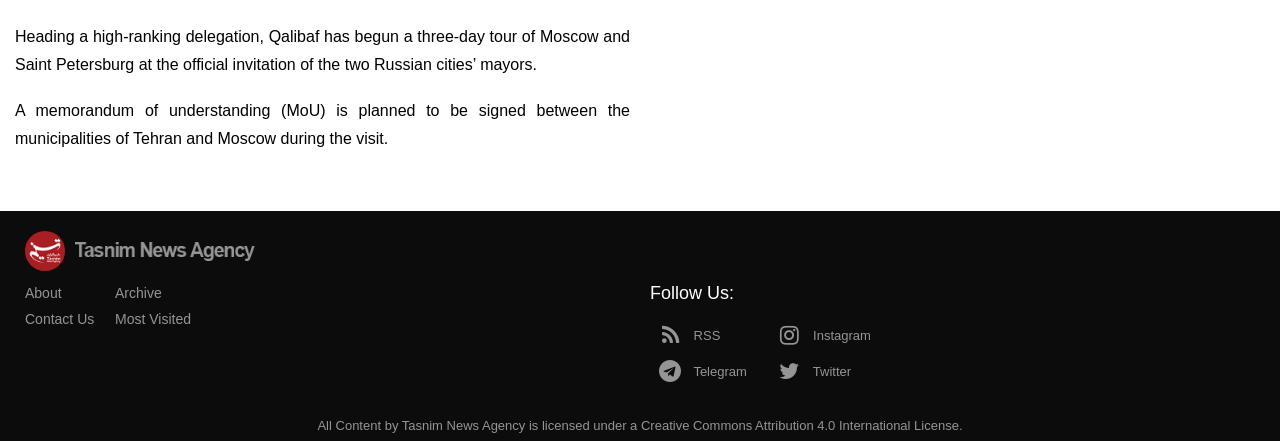Please determine the bounding box coordinates of the section I need to click to accomplish this instruction: "Subscribe to RSS".

[0.508, 0.734, 0.563, 0.78]